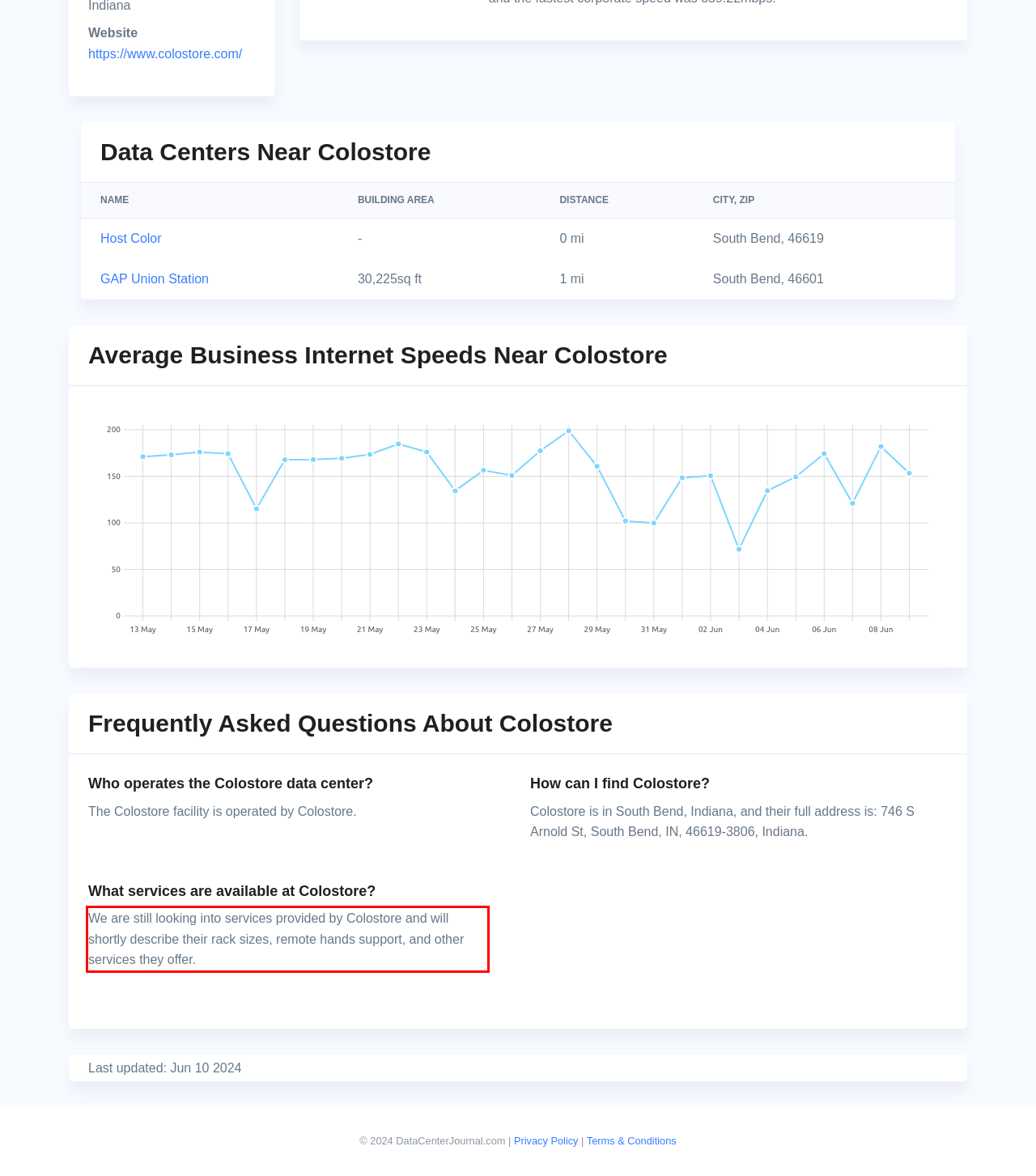Using the webpage screenshot, recognize and capture the text within the red bounding box.

We are still looking into services provided by Colostore and will shortly describe their rack sizes, remote hands support, and other services they offer.